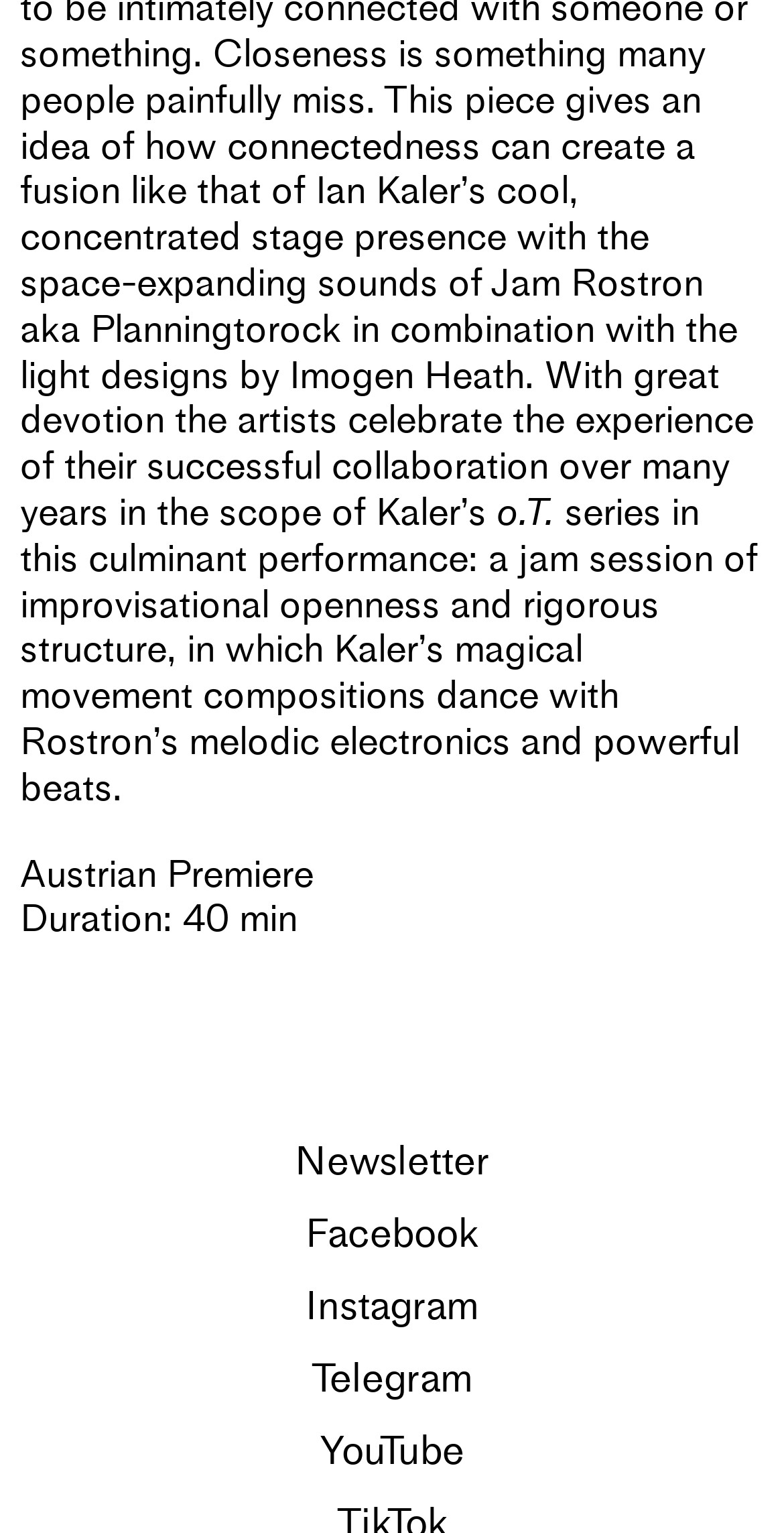Provide a short answer using a single word or phrase for the following question: 
Is there a premiere event?

Yes